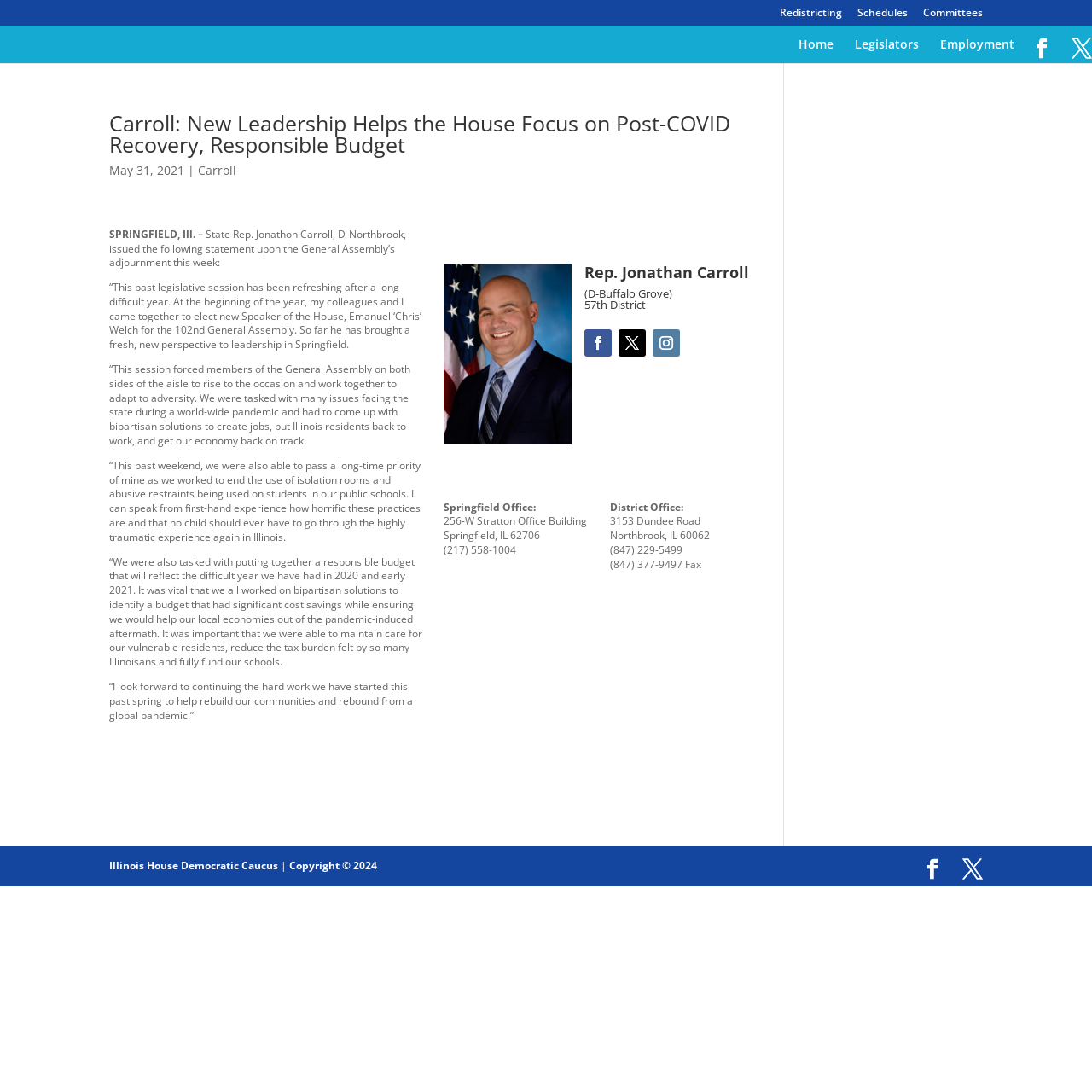Could you please study the image and provide a detailed answer to the question:
What is the purpose of the legislative session mentioned in the statement?

The purpose of the legislative session can be inferred from the text of the statement, which mentions the need to adapt to adversity and create jobs. The statement also mentions the passage of a responsible budget and the efforts to rebuild communities and rebound from the pandemic.